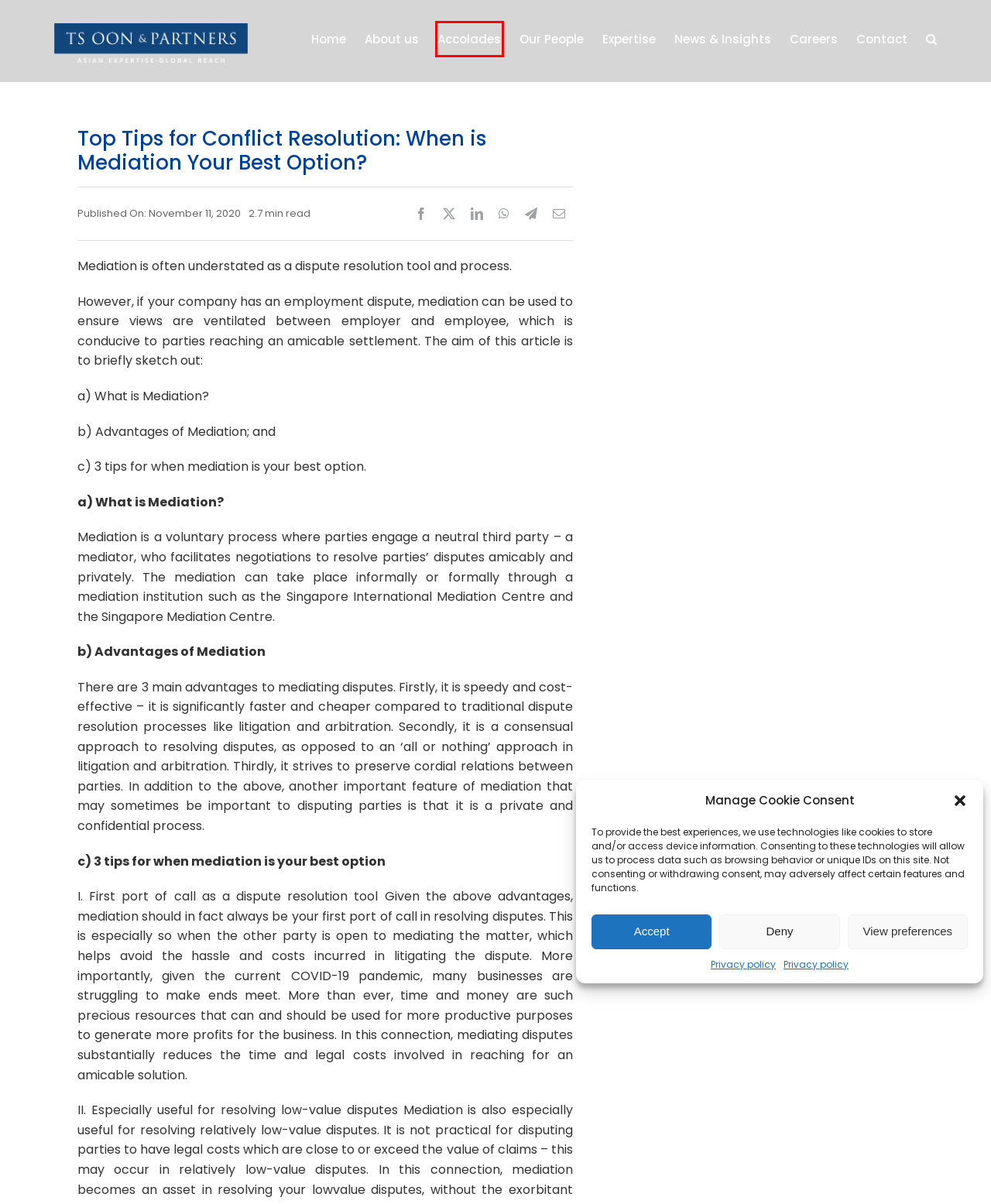You have a screenshot of a webpage with a red bounding box around an element. Choose the best matching webpage description that would appear after clicking the highlighted element. Here are the candidates:
A. TS Oon & Partners – Asian Expertise | Global Reach
B. Accolades – TS Oon & Partners
C. Our Lawyers – TS Oon & Partners
D. Contact – TS Oon & Partners
E. Careers – TS Oon & Partners
F. News & Insights – TS Oon & Partners
G. Expertise – TS Oon & Partners
H. Privacy policy – TS Oon & Partners

B